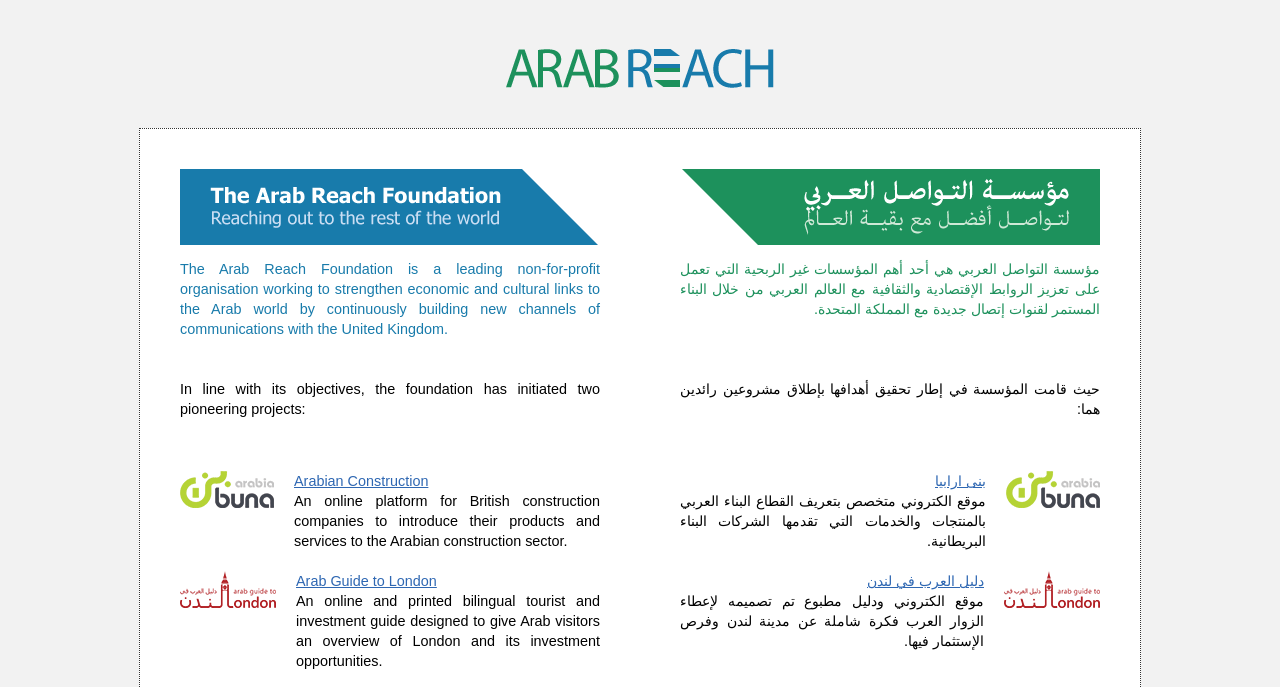What is the language of the second paragraph of text? Please answer the question using a single word or phrase based on the image.

Arabic